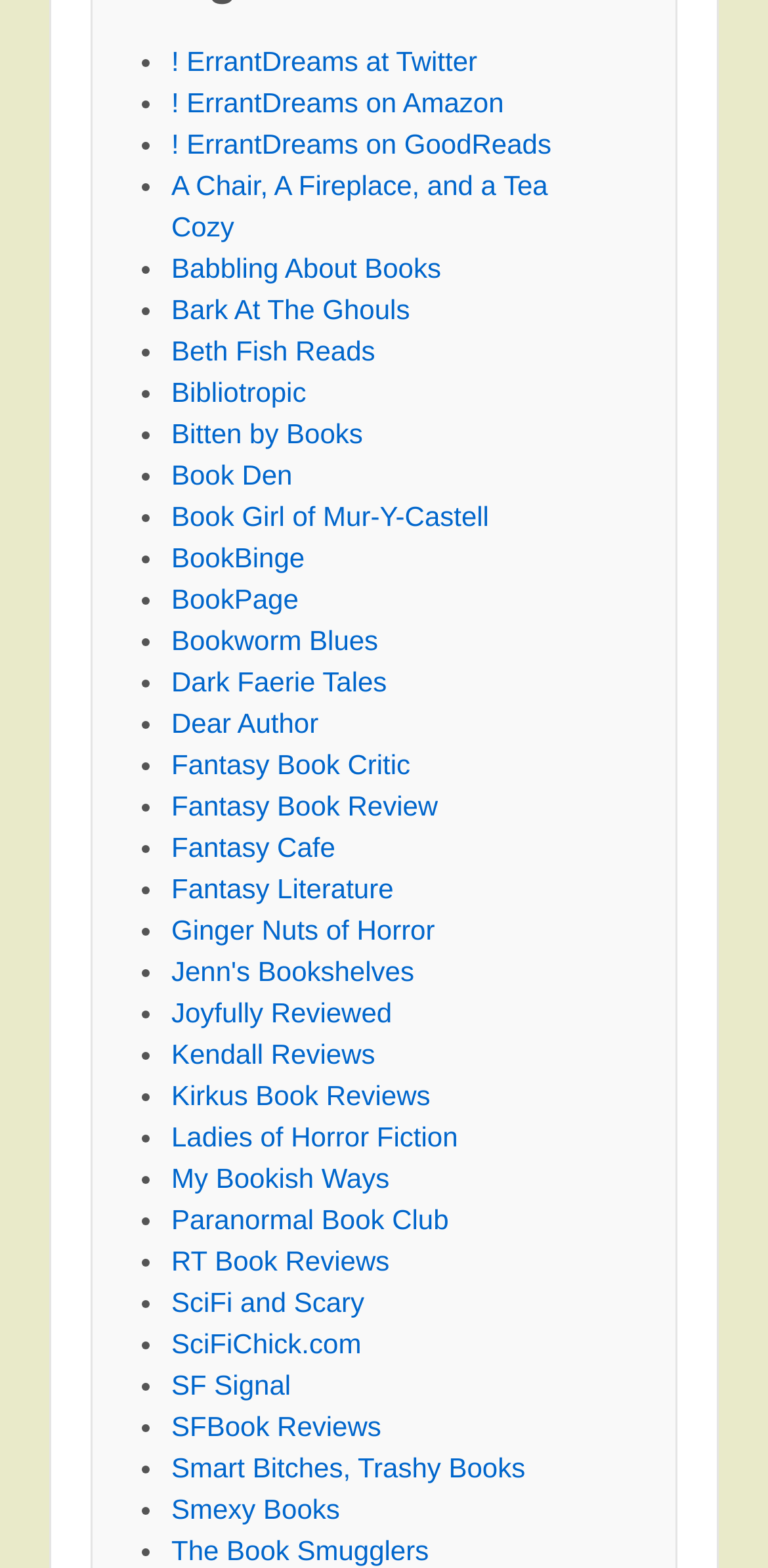Show the bounding box coordinates for the HTML element as described: "The Book Smugglers".

[0.223, 0.978, 0.558, 0.998]